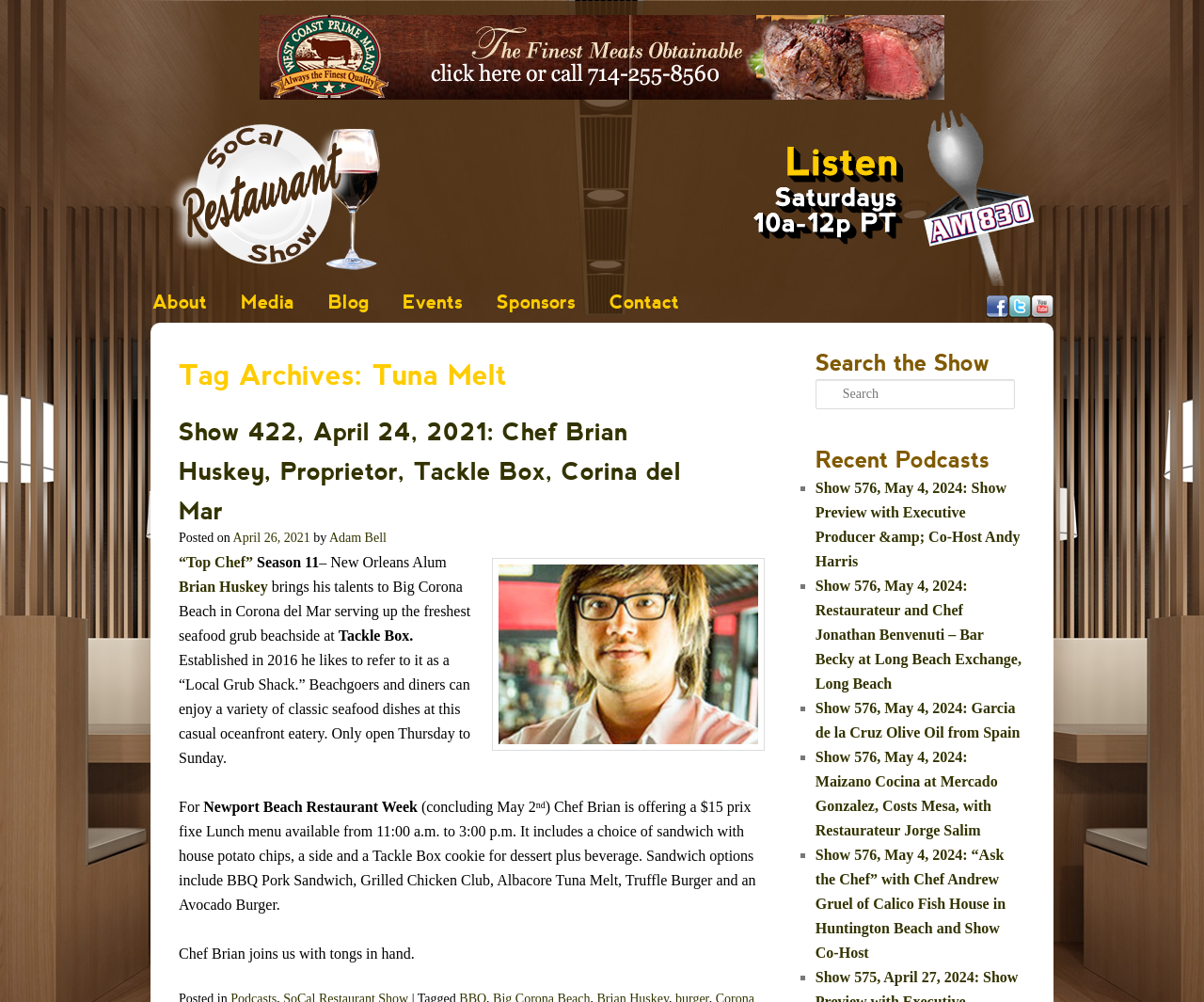Locate the bounding box of the user interface element based on this description: "name="s" placeholder="Search …" title="Search for:"".

None